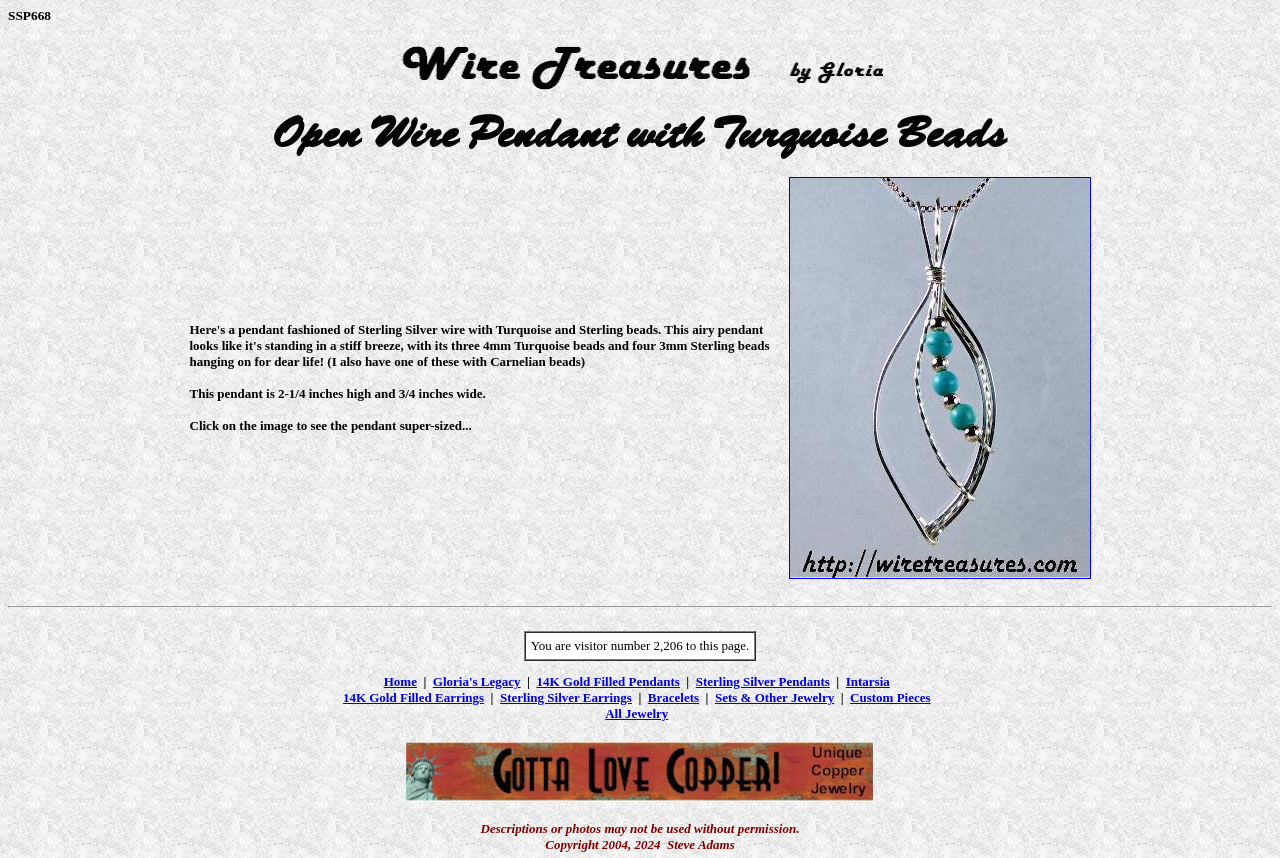What is the copyright year of the webpage?
Using the visual information, reply with a single word or short phrase.

2004, 2024